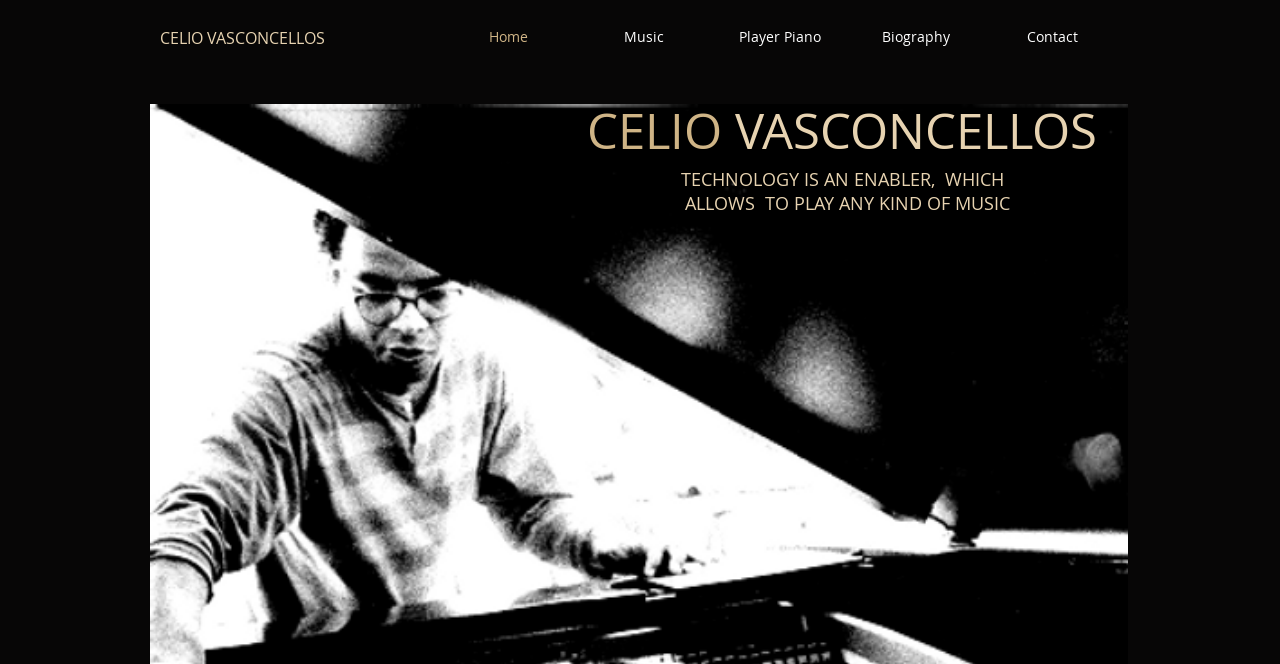What is the theme of the quote displayed on the webpage?
Please answer the question with as much detail as possible using the screenshot.

The quote on the webpage mentions 'Technology is an enabler, which allows to play any kind of music', indicating that the theme of the quote is the relationship between technology and music.